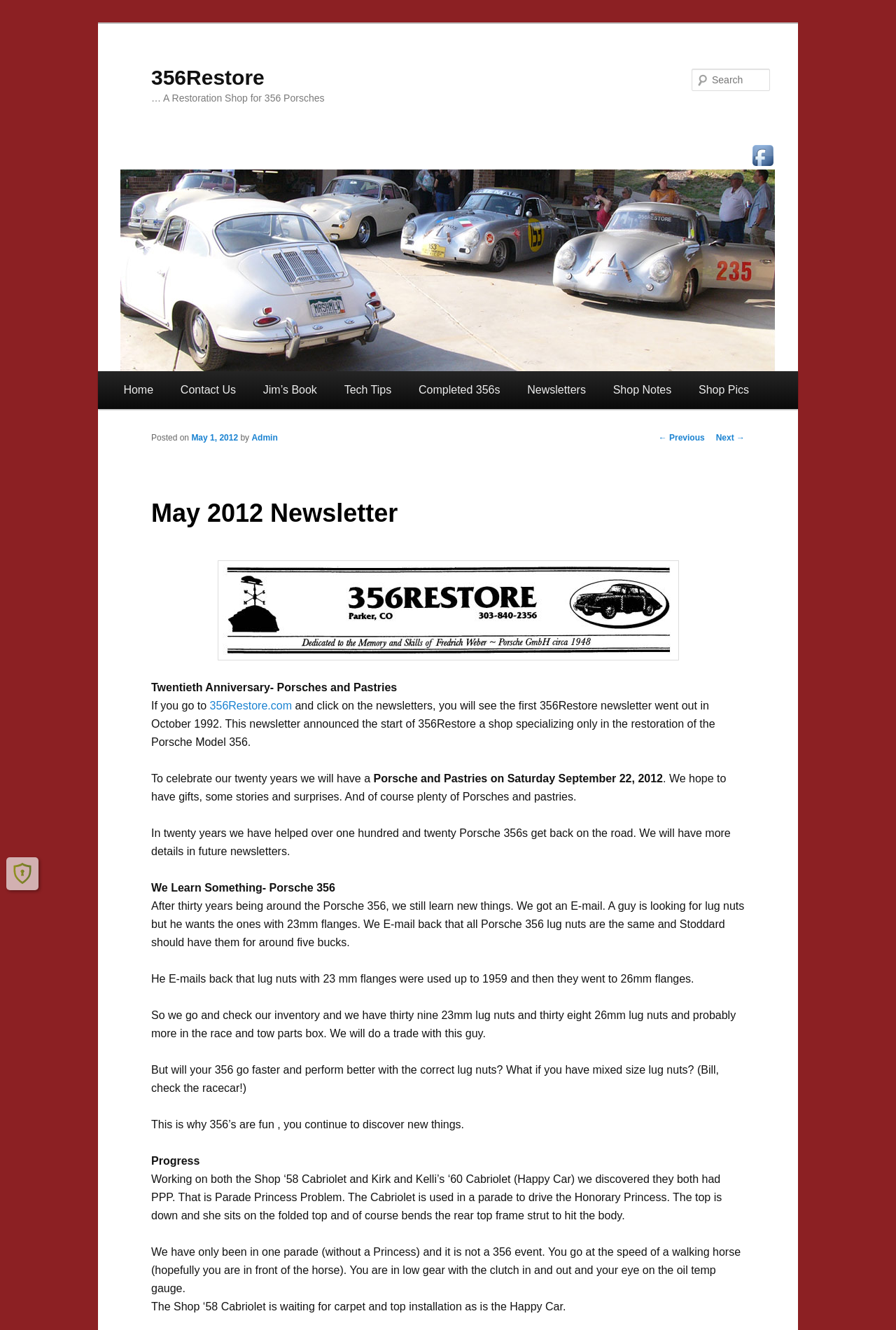Create a detailed narrative describing the layout and content of the webpage.

This webpage is a newsletter from 356Restore, a restoration shop for 356 Porsches, celebrating its twentieth anniversary. At the top of the page, there is a heading with the shop's name and a link to its website. Below this, there is a Facebook link with an accompanying image. On the left side, there is a search bar and a main menu with links to various sections of the website, including Home, Contact Us, Jim's Book, Tech Tips, Completed 356s, Newsletters, Shop Notes, and Shop Pics.

The main content of the newsletter is divided into sections. The first section announces the twentieth anniversary of 356Restore and invites readers to a Porsche and Pastries event on September 22, 2012. The section also mentions that the shop has helped over 120 Porsche 356s get back on the road in the past twenty years.

The next section, titled "We Learn Something- Porsche 356," shares a story about the shop learning new things about Porsche 356 lug nuts. The story is followed by a section titled "Progress," which provides updates on the restoration of two Cabriolets, including the Shop '58 Cabriolet and Kirk and Kelli's '60 Cabriolet.

Throughout the page, there are several images, including a Facebook image, a 356Restore logo, and a newheader image. At the bottom of the page, there is a link to Shield Security, a WordPress security plugin, with an accompanying image.